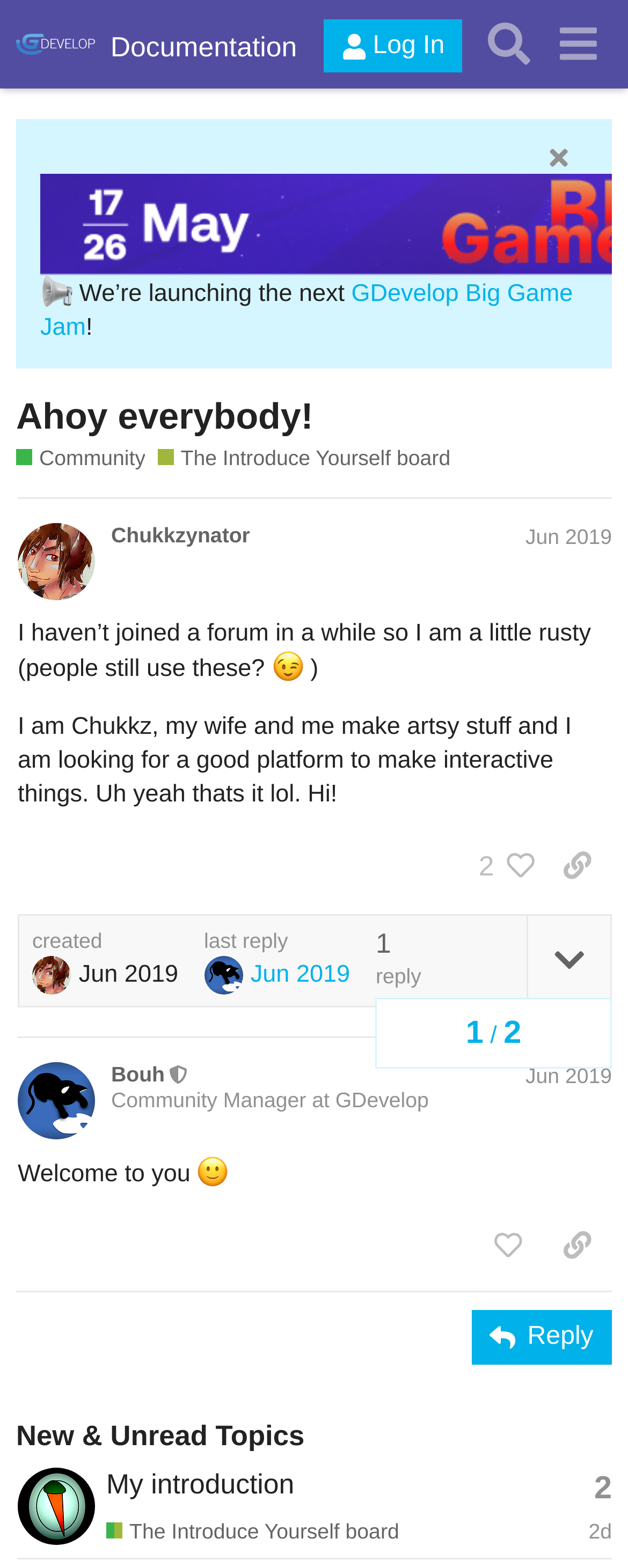Please respond to the question with a concise word or phrase:
How many people liked the first post?

2